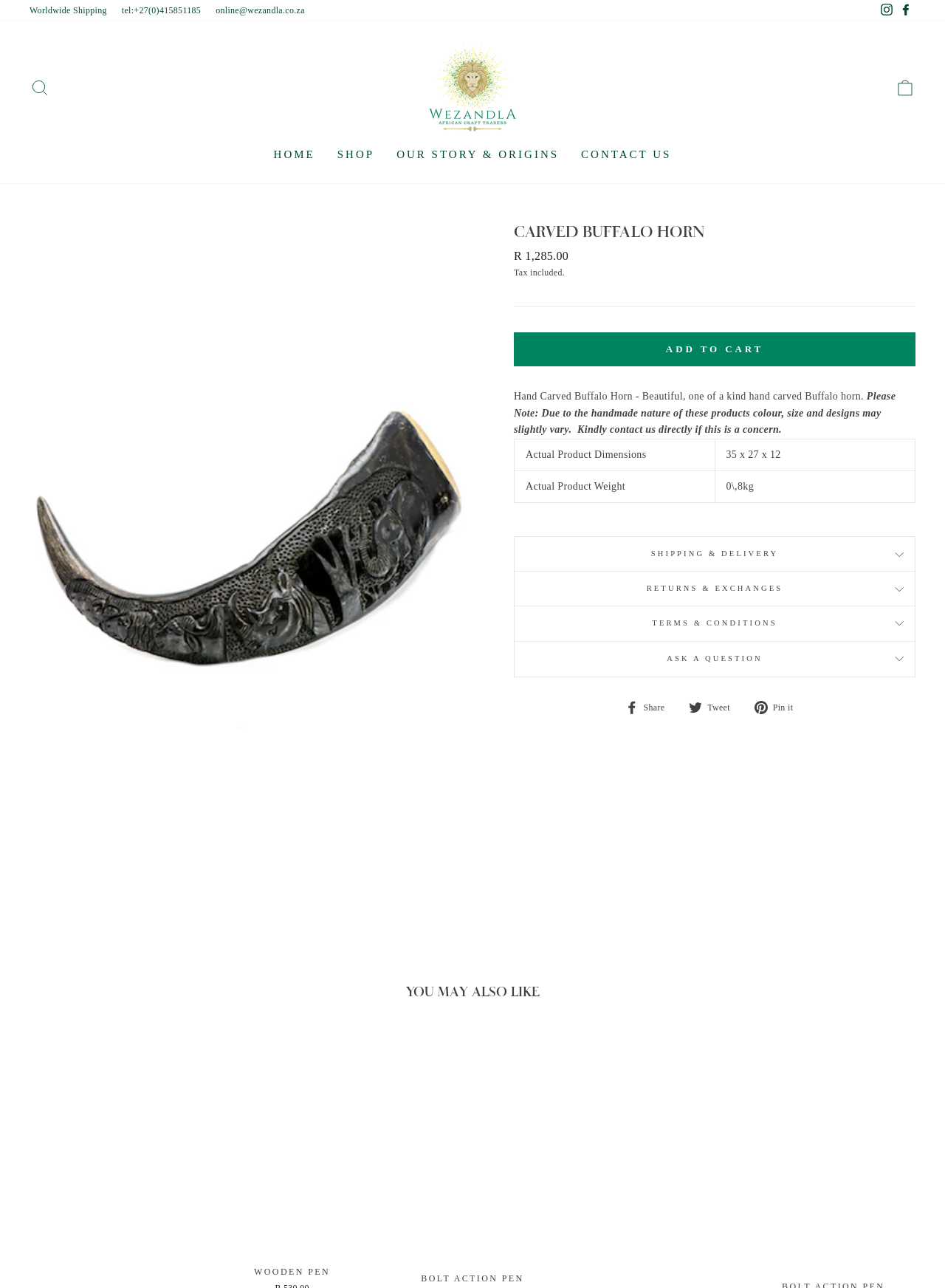Summarize the webpage comprehensively, mentioning all visible components.

This webpage is about a hand-carved buffalo horn product. At the top, there are several links, including "Skip to content", "Worldwide Shipping", and social media links. Below these links, there is a navigation menu with options like "HOME", "SHOP", "OUR STORY & ORIGINS", and "CONTACT US".

The main content of the page is focused on the product, with a large image of the carved buffalo horn taking up most of the top half of the page. Below the image, there is a heading that reads "CARVED BUFFALO HORN" and some product information, including the regular price of R 1,285.00 and a note that tax is included.

There is a button to "ADD TO CART" and a description of the product, which mentions that it is a one-of-a-kind, hand-carved buffalo horn. The description also notes that due to the handmade nature of the product, the color, size, and design may vary slightly.

Below the product description, there is a table with information about the product's dimensions and weight. There are also several buttons to access additional information about shipping and delivery, returns and exchanges, terms and conditions, and to ask a question.

On the right side of the page, there are social media links to share the product on Facebook, Twitter, and Pinterest. At the bottom of the page, there is a section titled "YOU MAY ALSO LIKE", which suggests other products that the customer might be interested in.